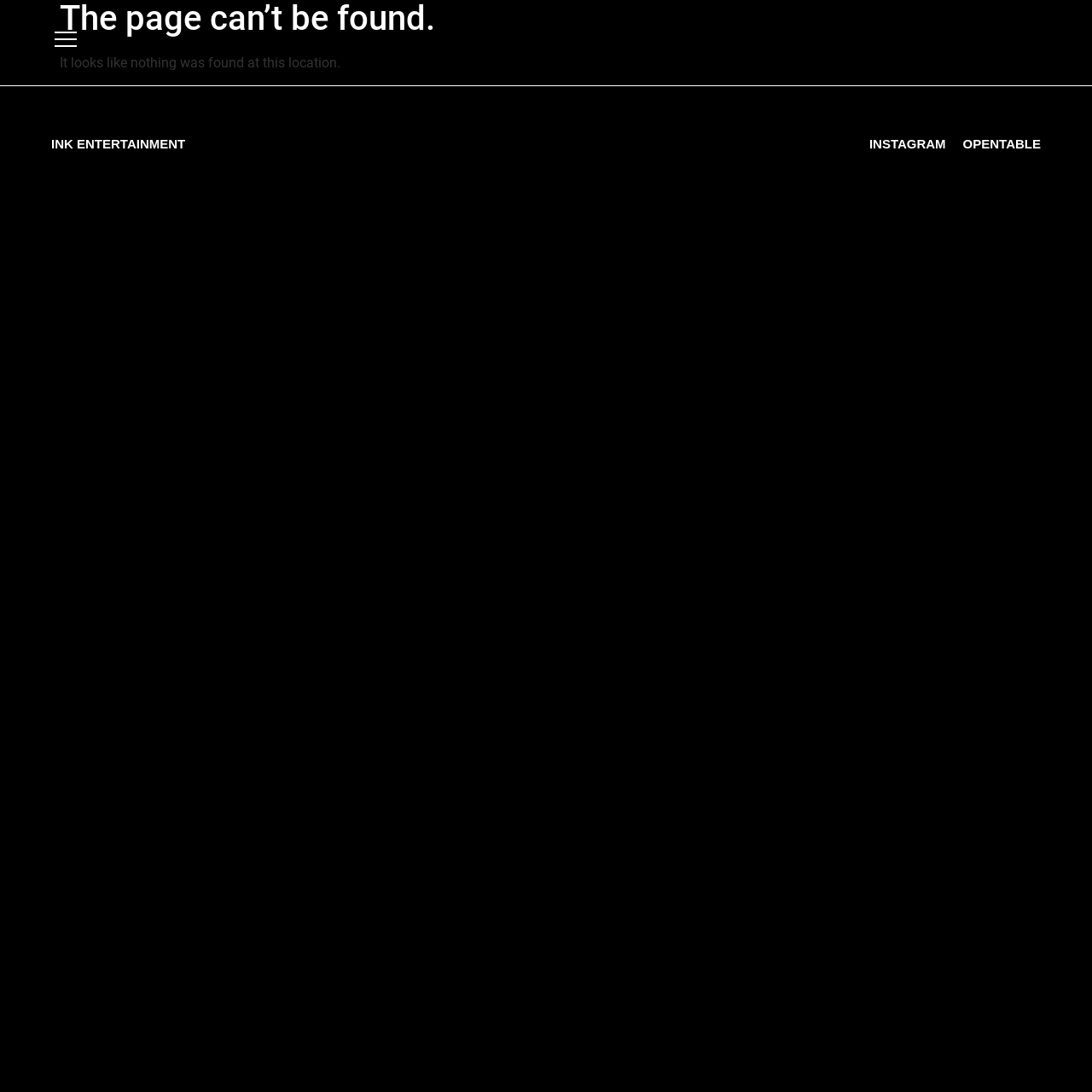Determine the bounding box coordinates for the UI element described. Format the coordinates as (top-left x, top-left y, bottom-right x, bottom-right y) and ensure all values are between 0 and 1. Element description: INSTAGRAM

[0.796, 0.125, 0.866, 0.139]